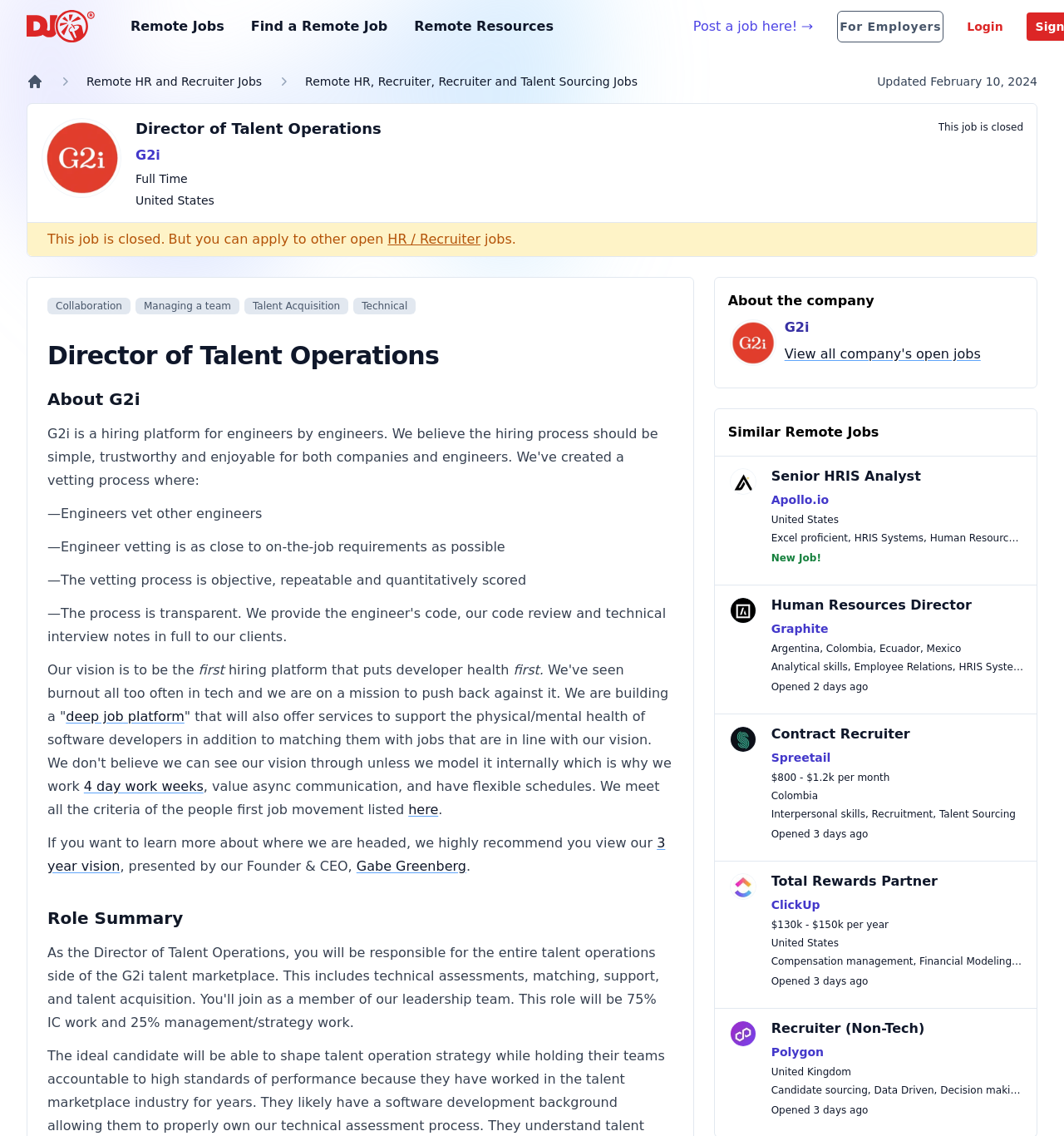Respond to the question below with a single word or phrase:
What is the job title of the current job posting?

Director of Talent Operations